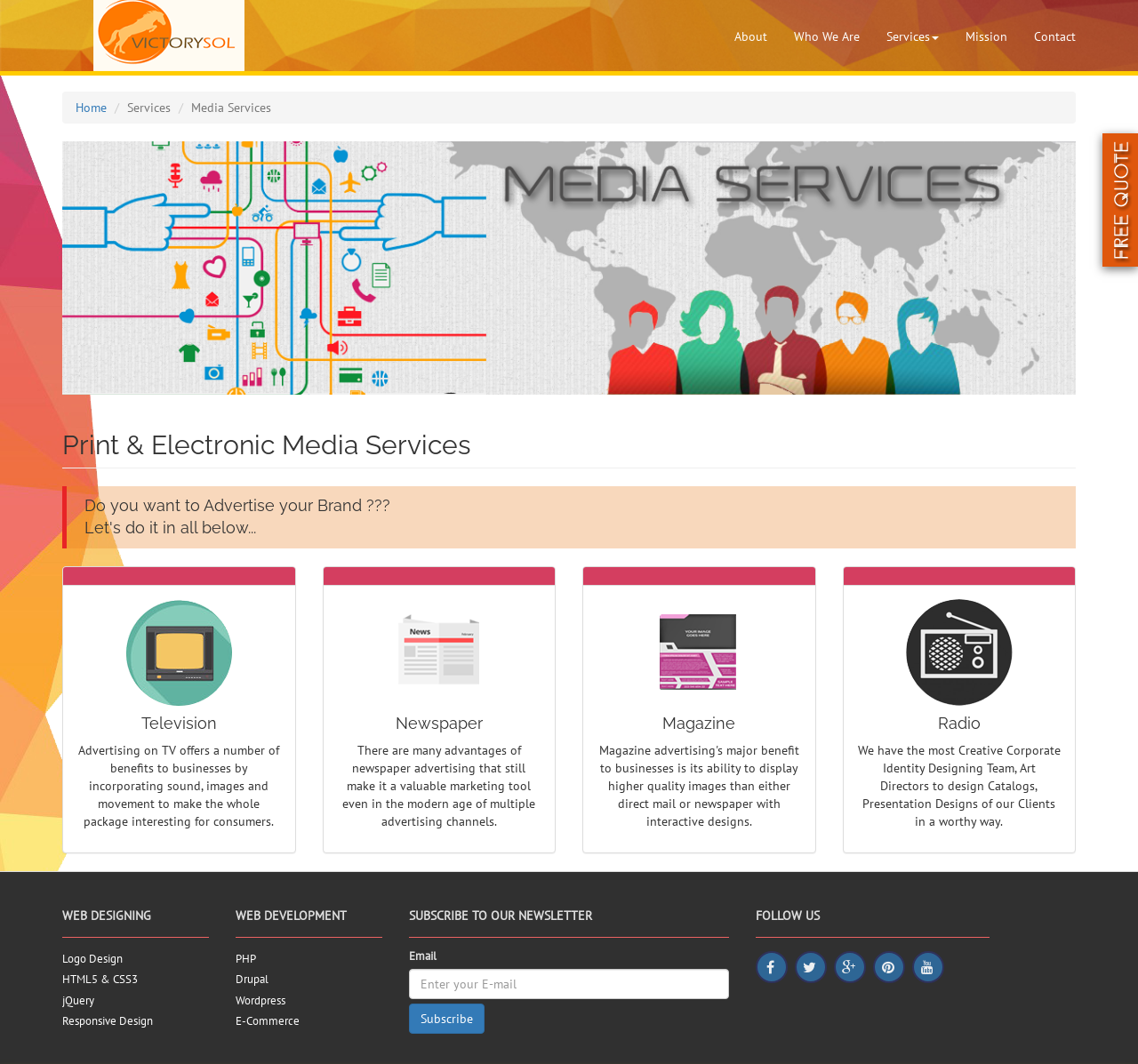Select the bounding box coordinates of the element I need to click to carry out the following instruction: "Click the Facebook link".

[0.666, 0.895, 0.691, 0.93]